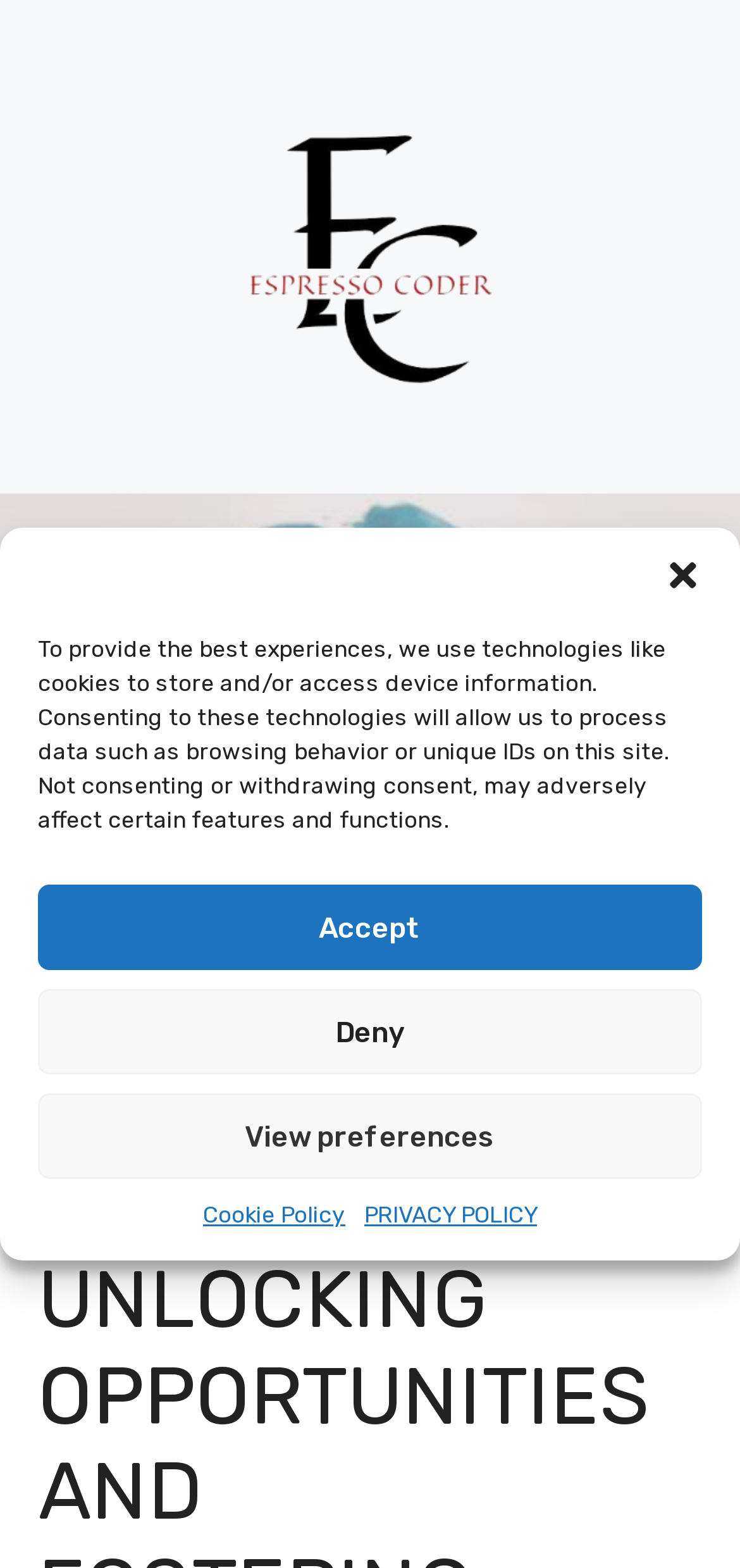Find the bounding box coordinates for the area you need to click to carry out the instruction: "Visit espressocoder". The coordinates should be four float numbers between 0 and 1, indicated as [left, top, right, bottom].

[0.218, 0.143, 0.782, 0.168]